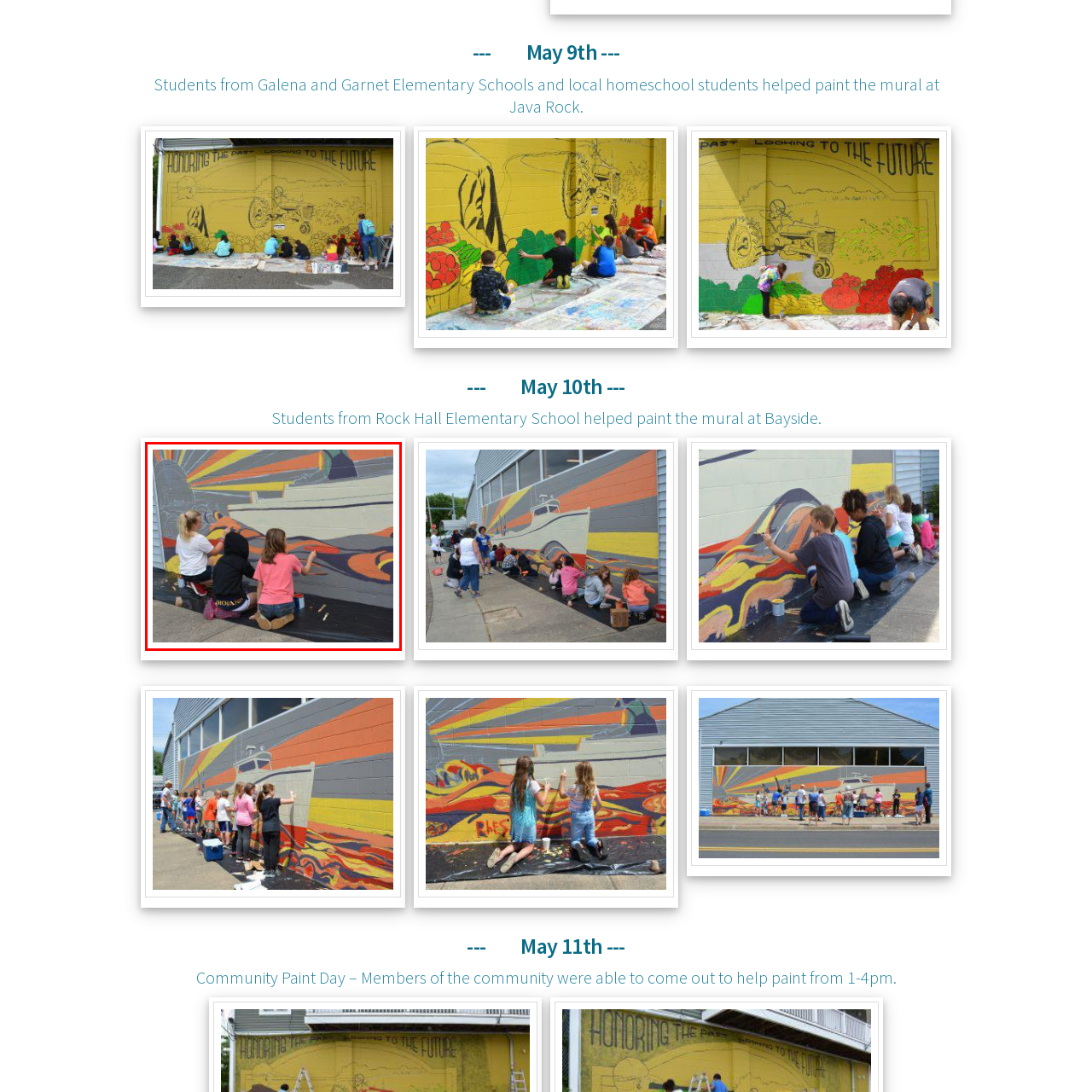What is written on the back of one girl's hoodie?
Look at the image enclosed by the red bounding box and give a detailed answer using the visual information available in the image.

One of the girls is wearing a black hoodie with the word 'ROJANS' written on the back, which is likely a reference to a school or team name.